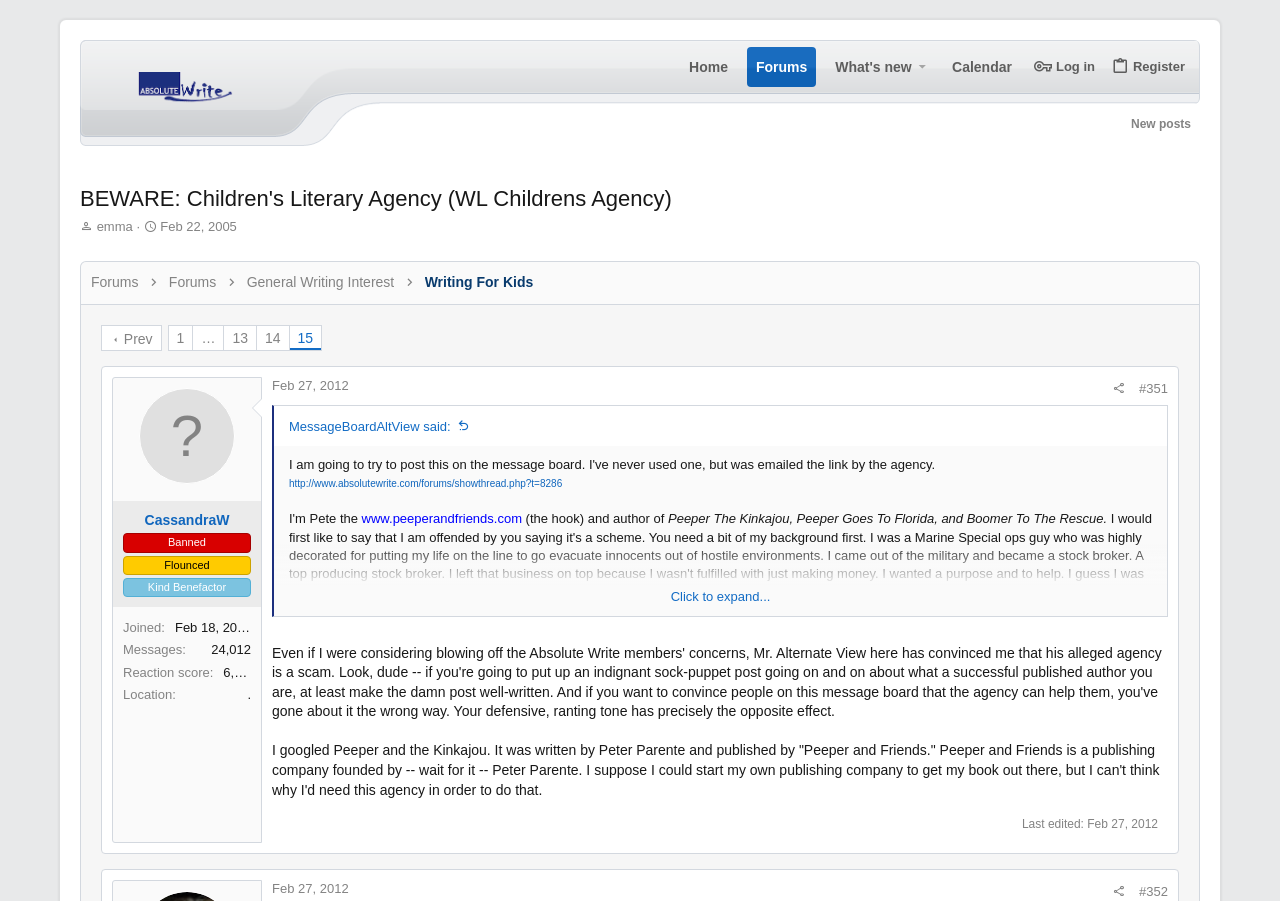Give an extensive and precise description of the webpage.

This webpage appears to be a forum thread on the Absolute Write Water Cooler website. At the top of the page, there is a navigation menu with links to "Home", "Forums", "What's new", and "Calendar". On the right side of the navigation menu, there are links to "Log in" and "Register".

Below the navigation menu, there is a heading that reads "BEWARE: Children's Literary Agency (WL Childrens Agency)". This is followed by information about the thread starter, including their username "emma" and the start date of the thread, which is February 22, 2005.

The main content of the page is a series of posts, each with a heading that displays the username of the poster. The first post is from a user named CassandraW, who has a description list below their username that shows their joined date, messages, reaction score, and location.

The post itself is a blockquote that contains a message from another user, MessageBoardAltView, which includes a link to a thread on the Absolute Write forums. The post also includes a link to a website, www.peeperandfriends.com, and mentions several book titles.

Below the blockquote, there is a static text that appears to be a response to the original post. The response discusses the author's experience with googling Peeper and the Kinkajou and finding that it was written by Peter Parente and published by "Peeper and Friends", which is a publishing company founded by Peter Parente.

At the bottom of the page, there is a static text that reads "Last edited:" followed by a timestamp, and a link to the edited post. There are also links to the next and previous pages of the thread.